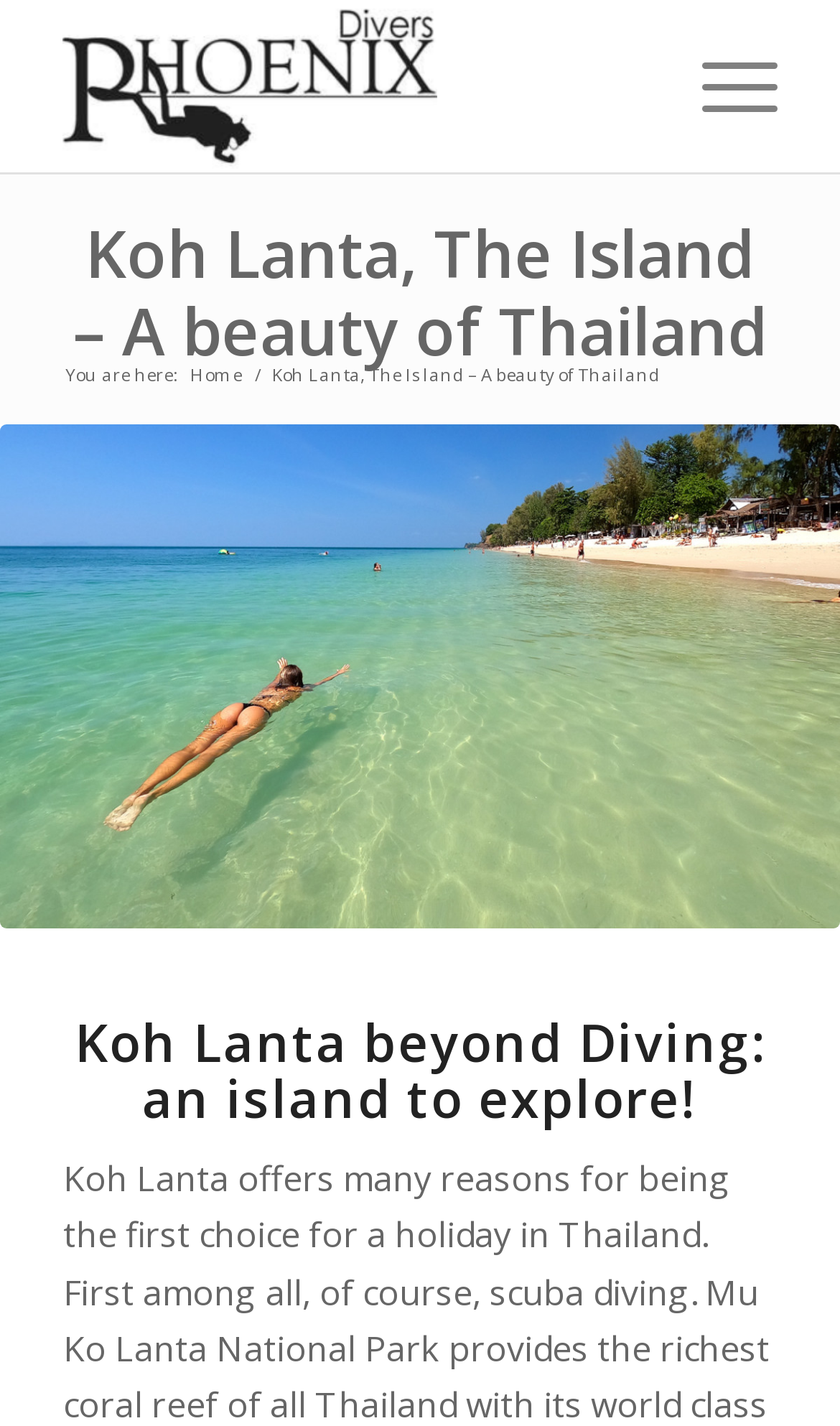Using the elements shown in the image, answer the question comprehensively: What is the mode of transportation mentioned?

The meta description mentions 'exploring it by motorbike', which suggests that motorbike is a mode of transportation mentioned on the webpage.